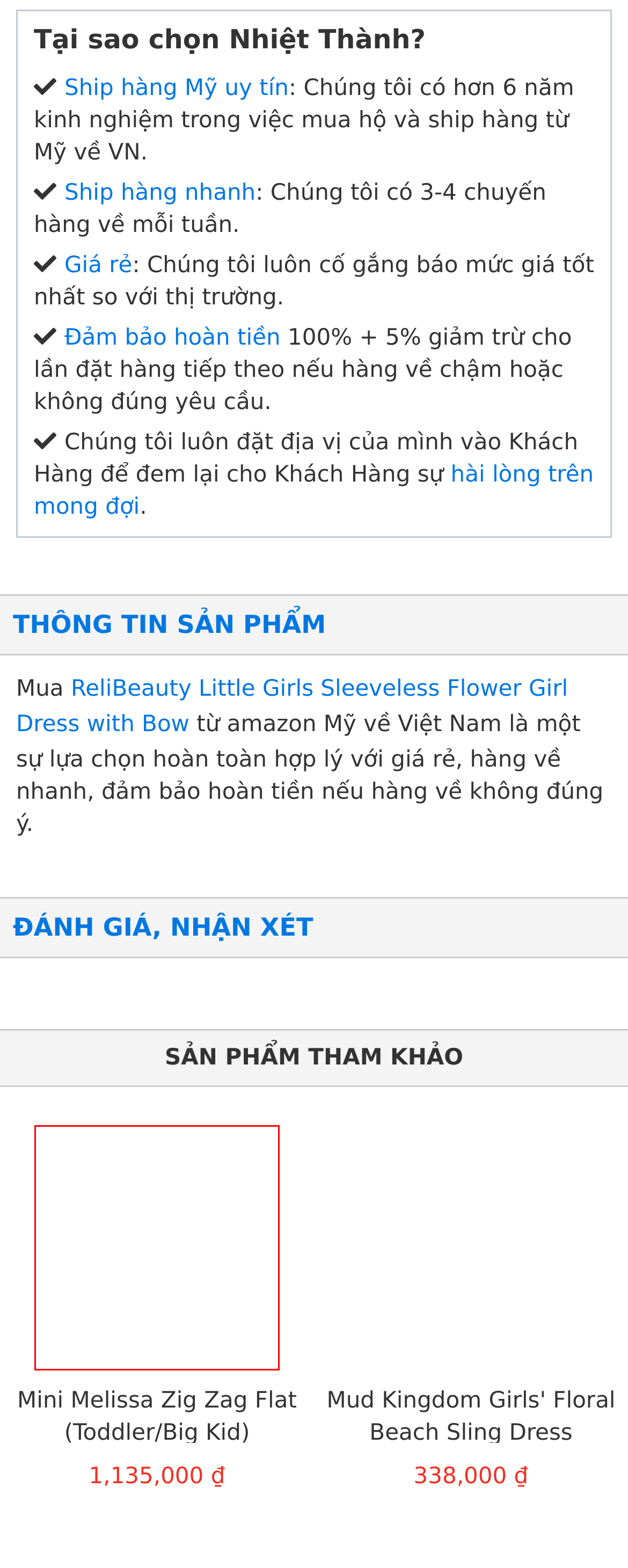Given a screenshot of a webpage with a red bounding box, please pick the webpage description that best fits the new webpage after clicking the element inside the bounding box. Here are the candidates:
A. Mua hộ và ship hàng từ Mỹ về Việt Nam - NhietThanh
B. Cam kết của Nhiệt Thành - NhietThanh
C. Mud Kingdom Girls' Floral Beach Sling Dress - Mua hộ ship từ Mỹ về Việt Nam - NhietThanh
D. Thời trang | Mua hộ ship từ Mỹ về Việt Nam - NhietThanh
E. Giới thiệu - NhietThanh
F. Mini Melissa Zig Zag Flat (Toddler/Big Kid) - Mua hộ ship từ Mỹ về Việt Nam - NhietThanh
G. Zalo - Nhắn Gửi Yêu Thương (Nhắn tin thoại - Trò chuyện nhóm ...)
H. Đặt hàng - NhietThanh

F